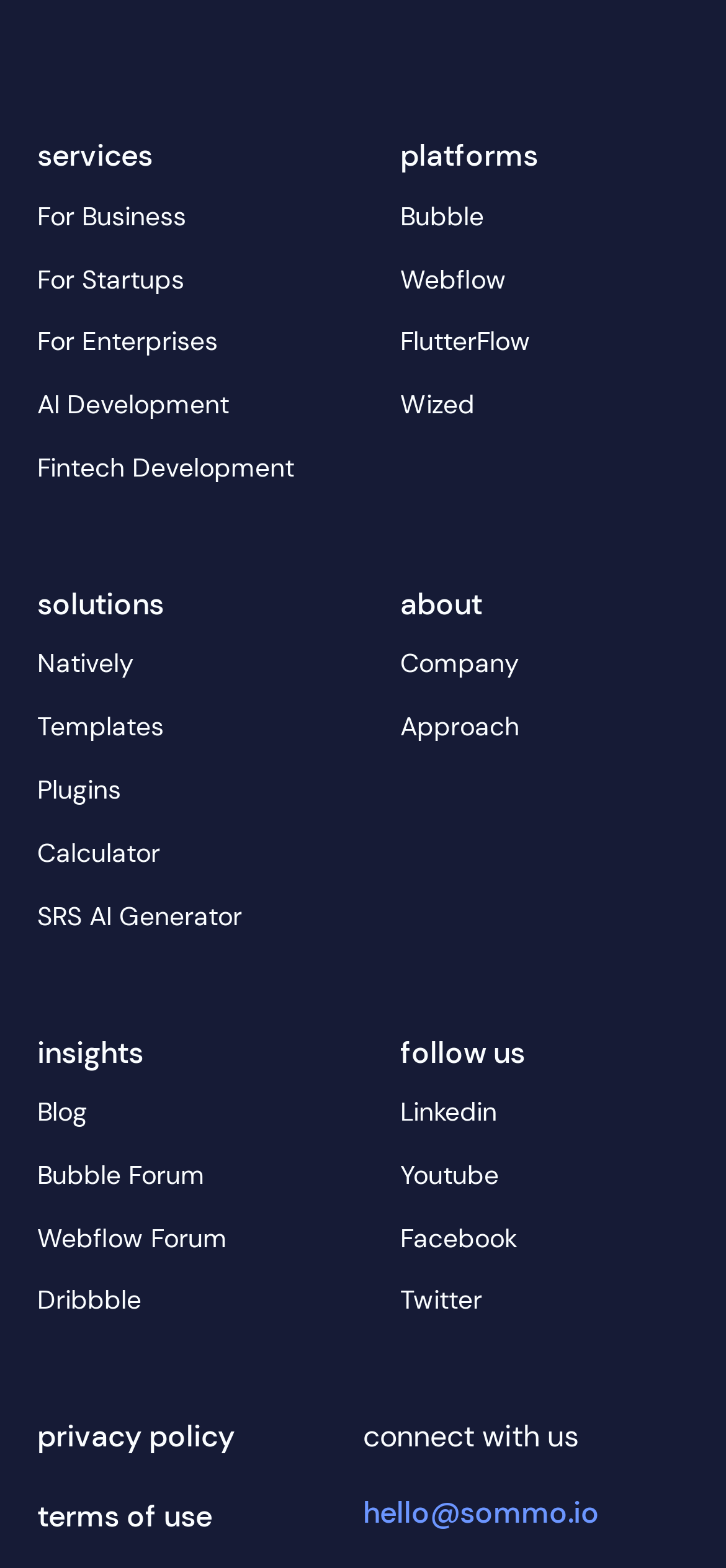Please locate the bounding box coordinates of the region I need to click to follow this instruction: "Browse by letter A".

None